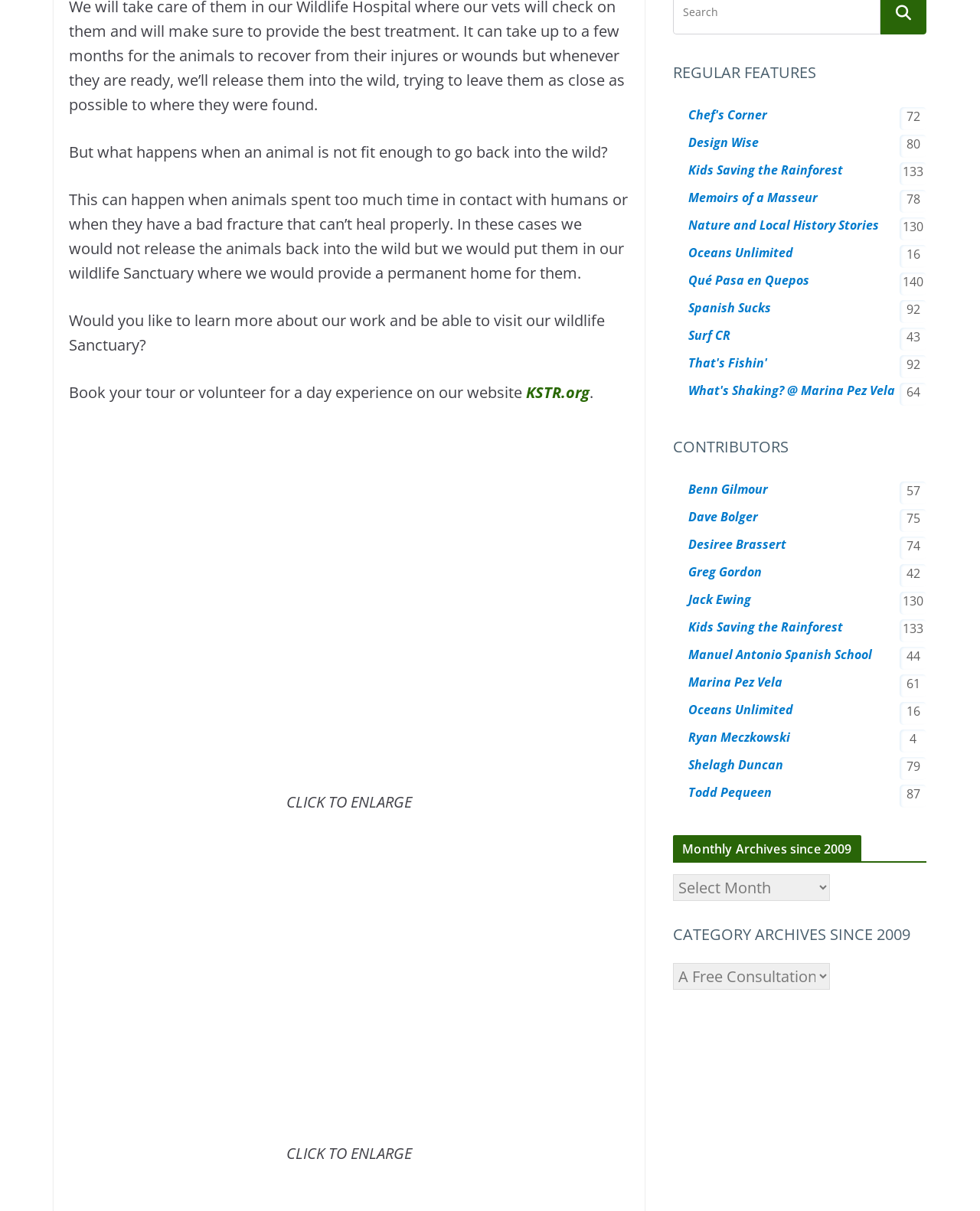Determine the bounding box coordinates of the region to click in order to accomplish the following instruction: "Explore the 'Monthly Archives since 2009'". Provide the coordinates as four float numbers between 0 and 1, specifically [left, top, right, bottom].

[0.687, 0.722, 0.847, 0.744]